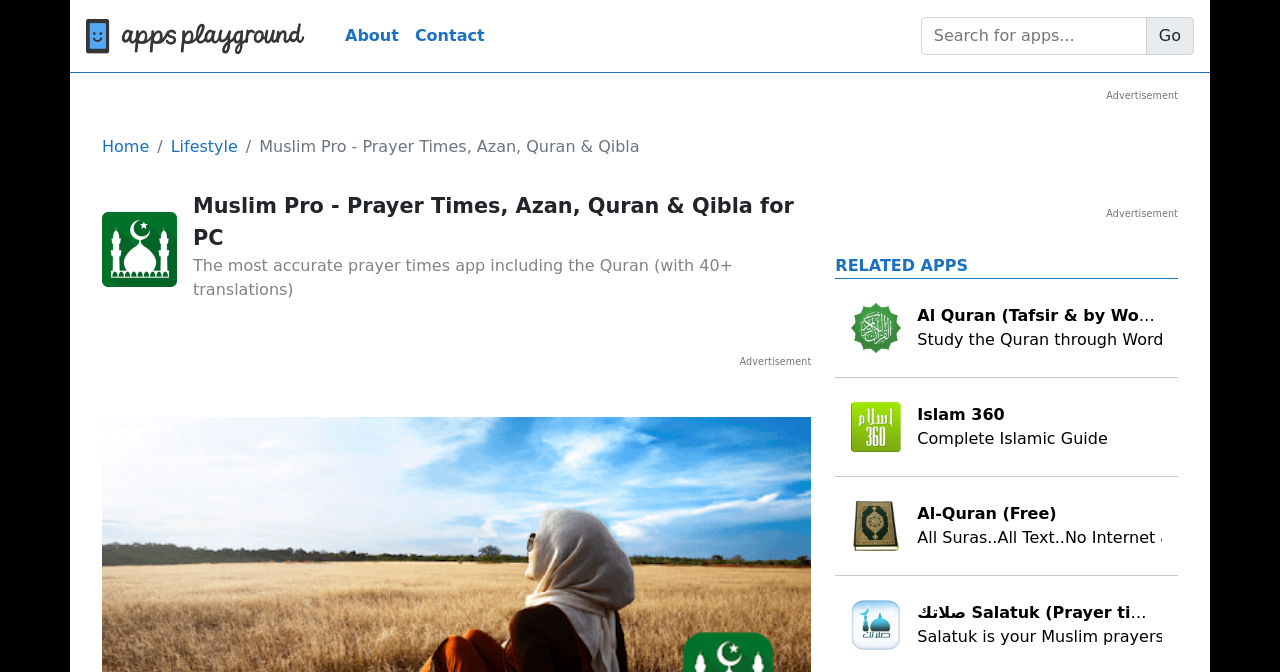Can you locate the main headline on this webpage and provide its text content?

Muslim Pro - Prayer Times, Azan, Quran & Qibla for PC